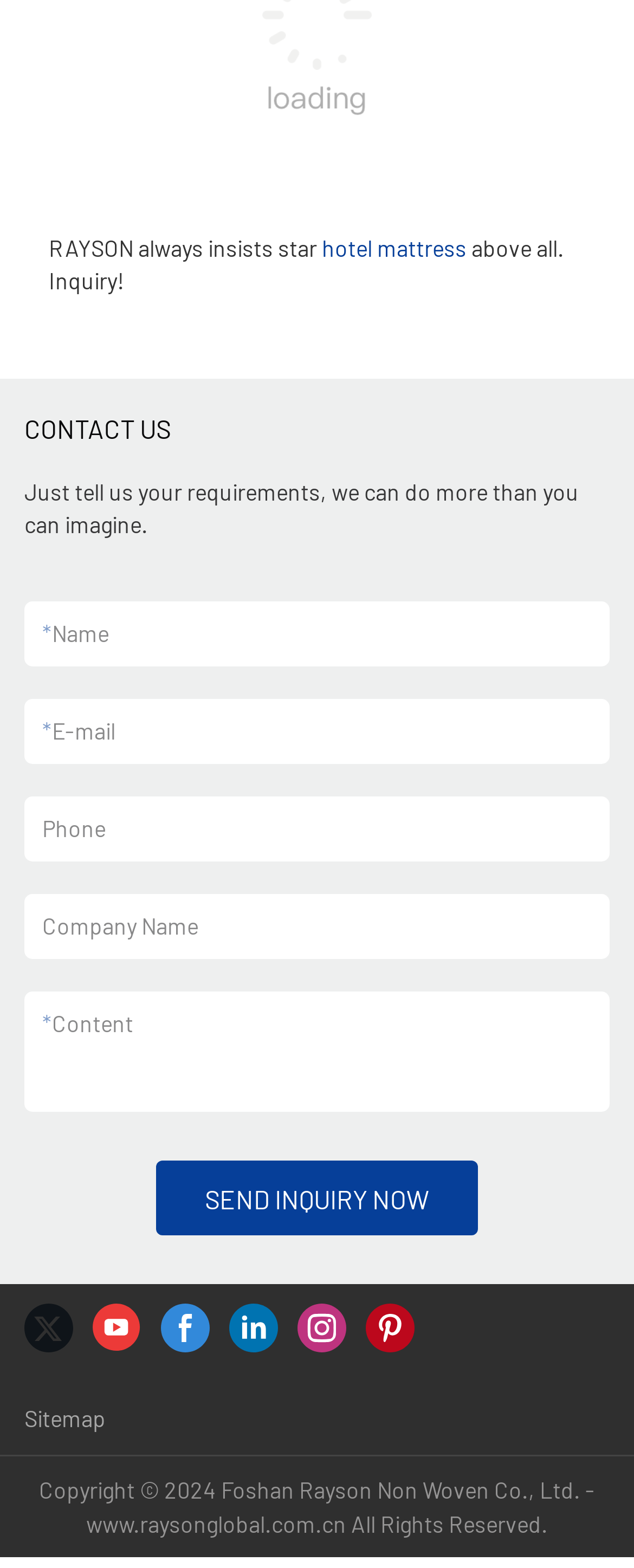Locate the bounding box coordinates of the segment that needs to be clicked to meet this instruction: "click the SEND INQUIRY NOW button".

[0.246, 0.74, 0.754, 0.788]